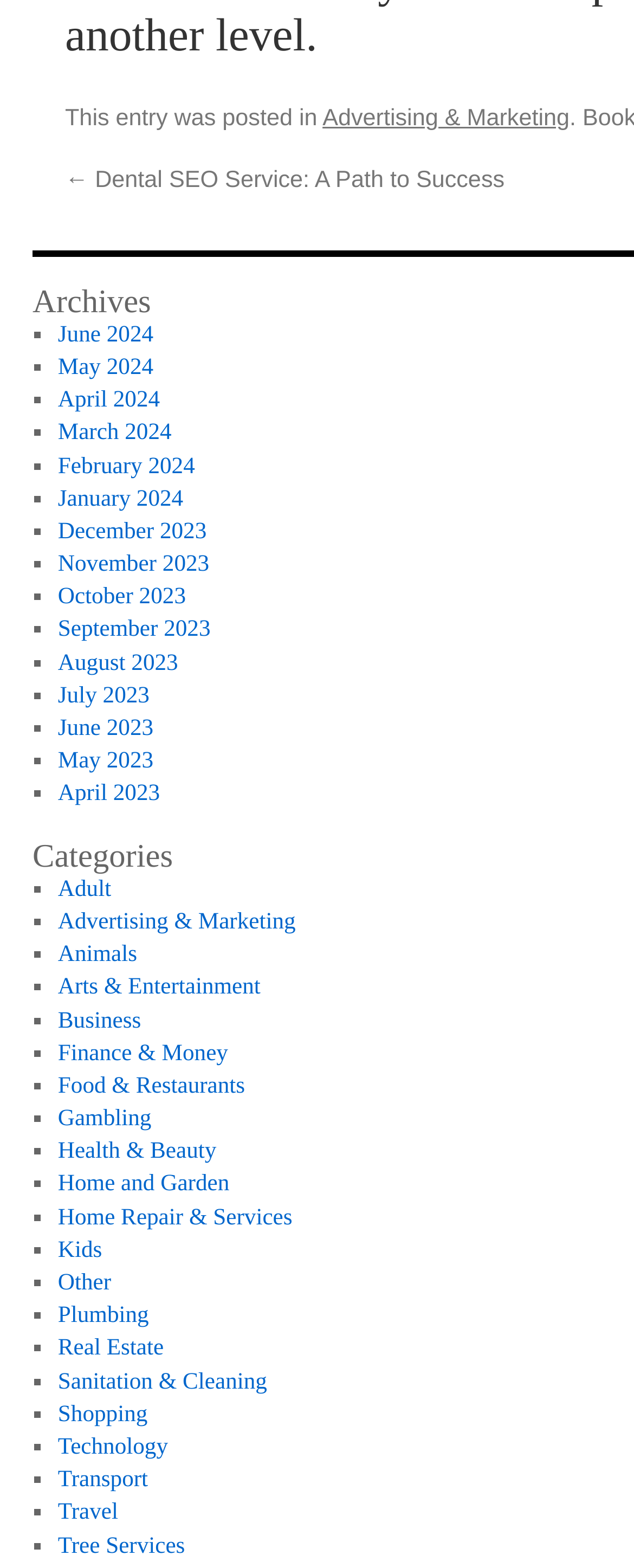Find the bounding box coordinates of the clickable element required to execute the following instruction: "Explore Categories". Provide the coordinates as four float numbers between 0 and 1, i.e., [left, top, right, bottom].

[0.051, 0.536, 0.615, 0.557]